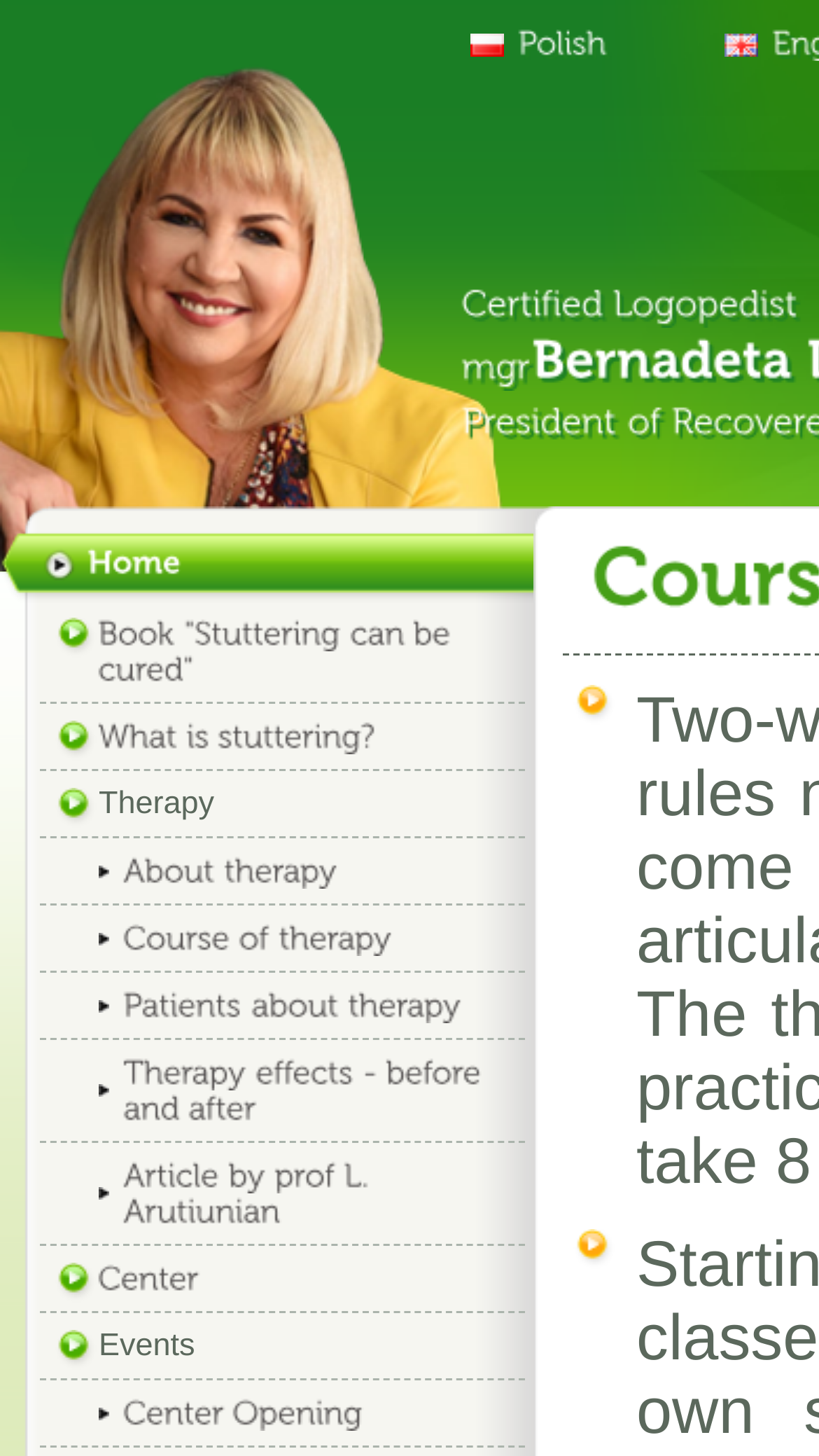Using the provided description: "Center Opening", find the bounding box coordinates of the corresponding UI element. The output should be four float numbers between 0 and 1, in the format [left, top, right, bottom].

[0.151, 0.958, 0.444, 0.983]